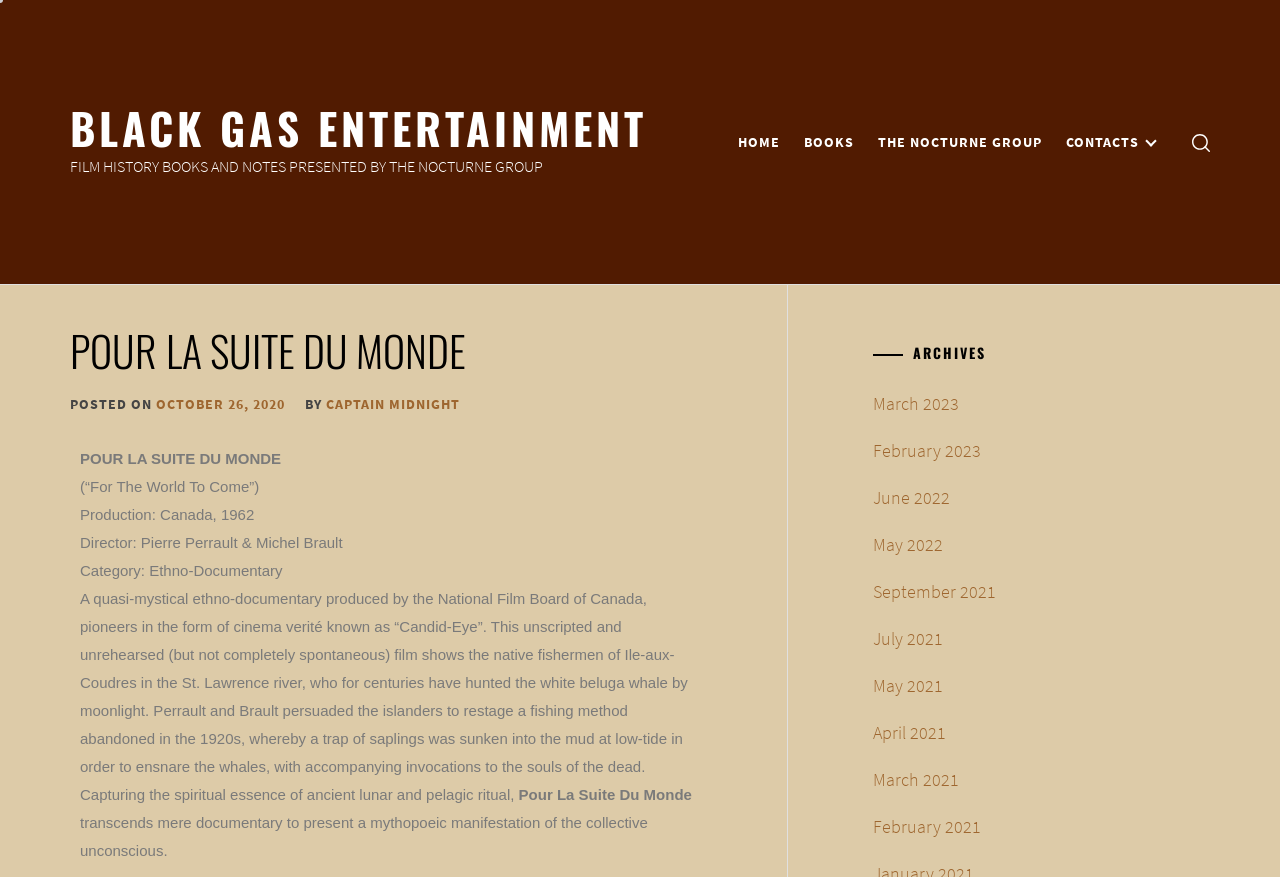What is the name of the group presenting the film?
Using the visual information, respond with a single word or phrase.

THE NOCTURNE GROUP